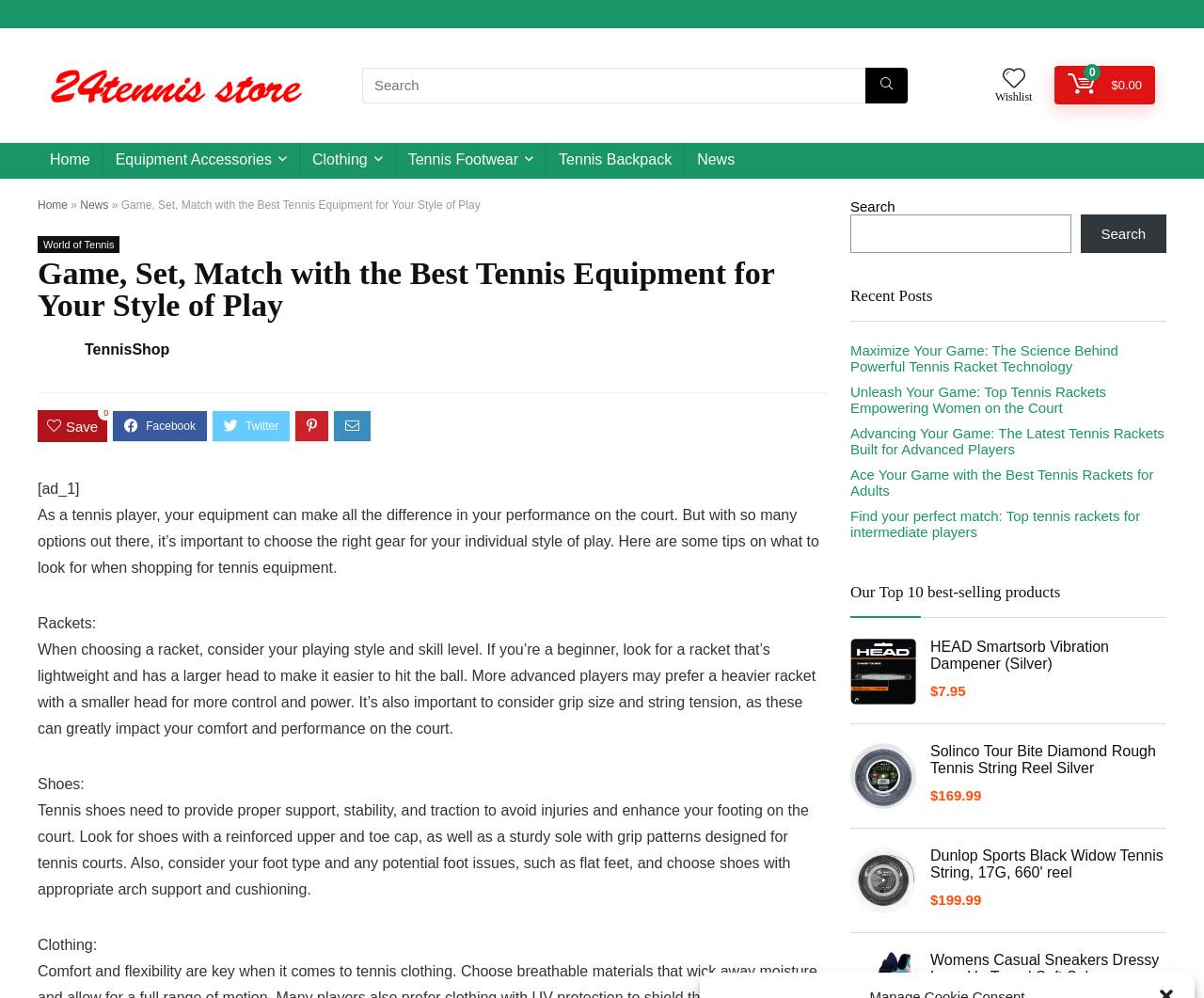Identify the bounding box coordinates of the section to be clicked to complete the task described by the following instruction: "View tennis news". The coordinates should be four float numbers between 0 and 1, formatted as [left, top, right, bottom].

[0.569, 0.143, 0.62, 0.179]